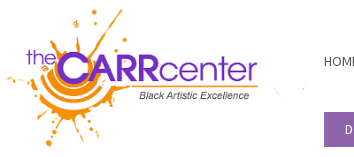Offer an in-depth description of the image.

The image prominently features the logo of "the Carr Center," an organization dedicated to promoting Black artistic excellence. The logo incorporates vibrant colors, highlighted by an artistic splash design that symbolizes creativity and energy. The center's name is showcased in bold, purple letters, with the words "Black Artistic Excellence" positioned below in a more understated font, emphasizing the center's commitment to celebrating and nurturing Black art and culture. This visual branding is indicative of the Carr Center’s mission to enrich the community through arts and education, aligning with their initiatives such as Dance Day at the Detroit School of Arts.